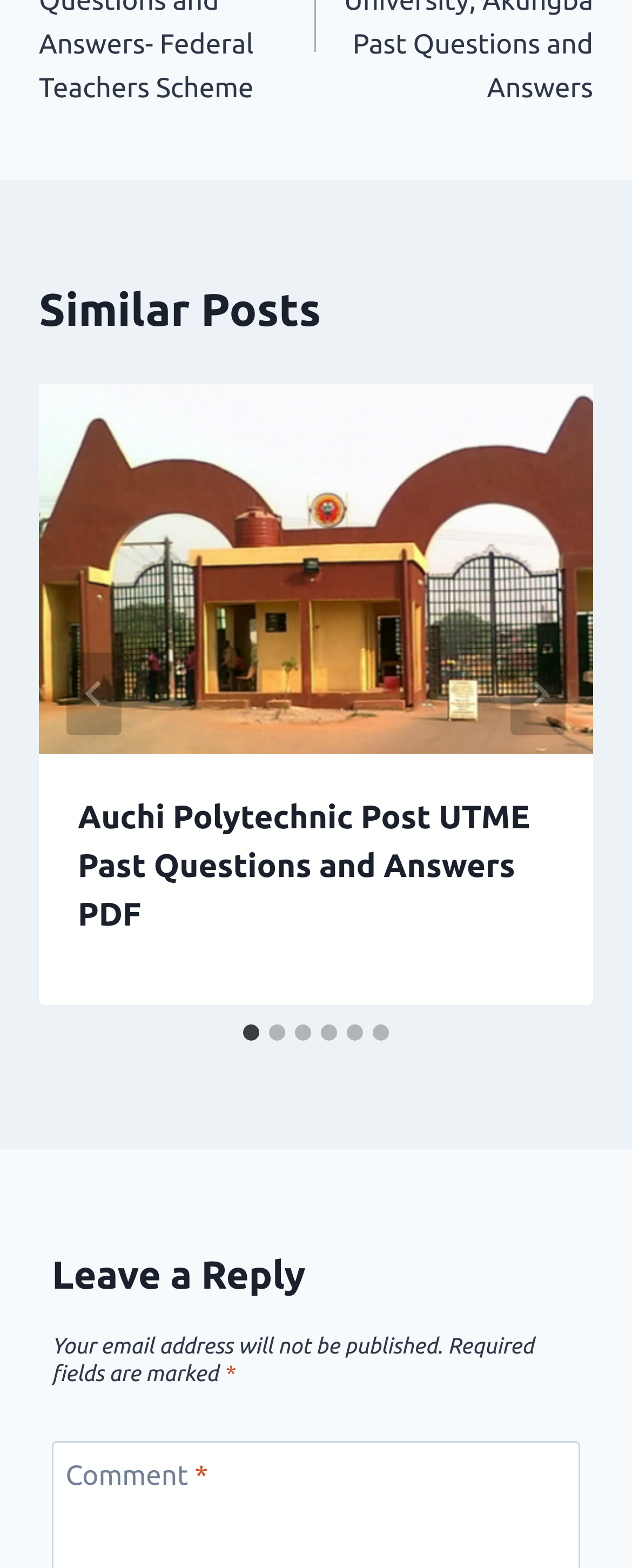What is the function of the button?
Provide a short answer using one word or a brief phrase based on the image.

Post Comment